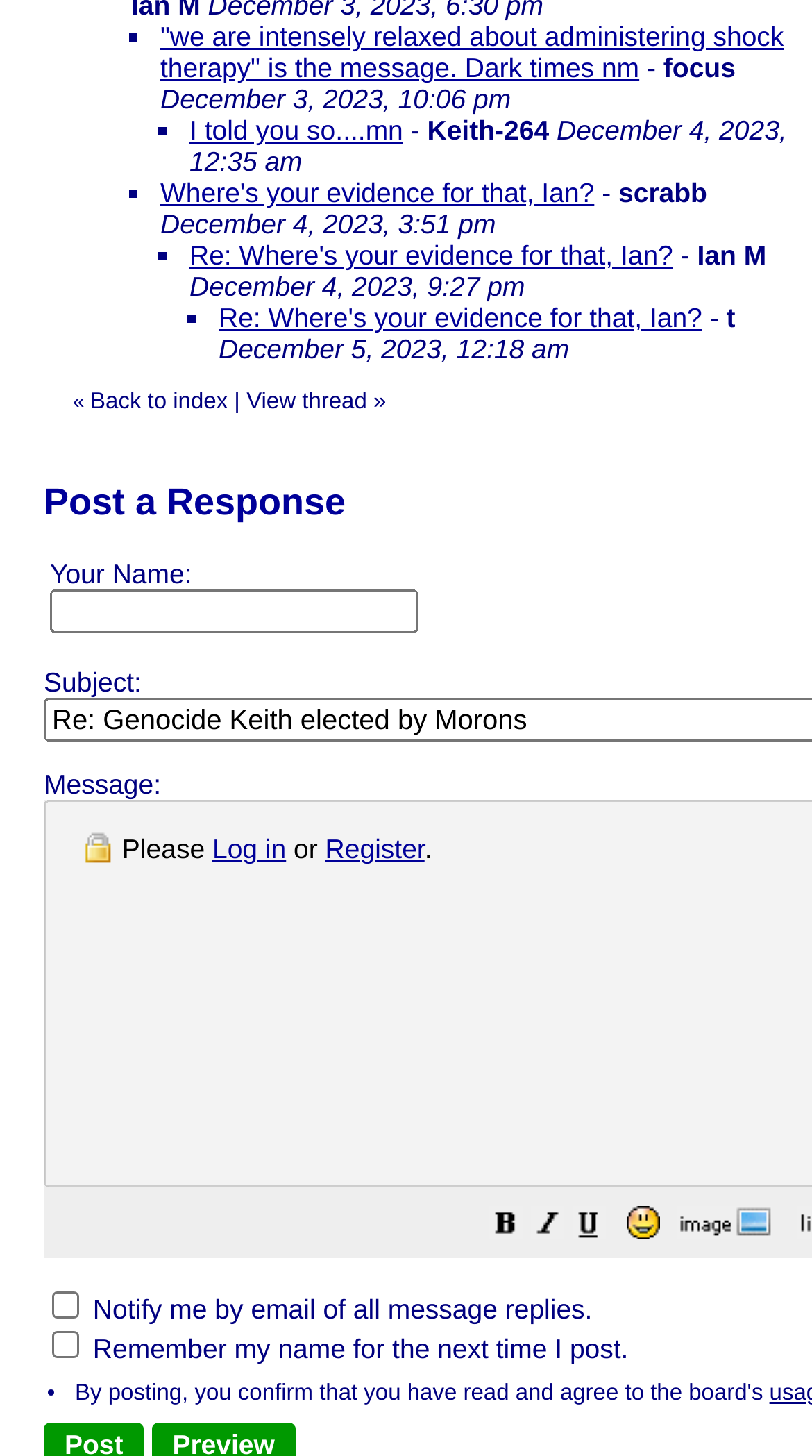What is the purpose of the checkbox 'Notify me by email of all message replies.'?
Based on the image, give a one-word or short phrase answer.

To receive email notifications